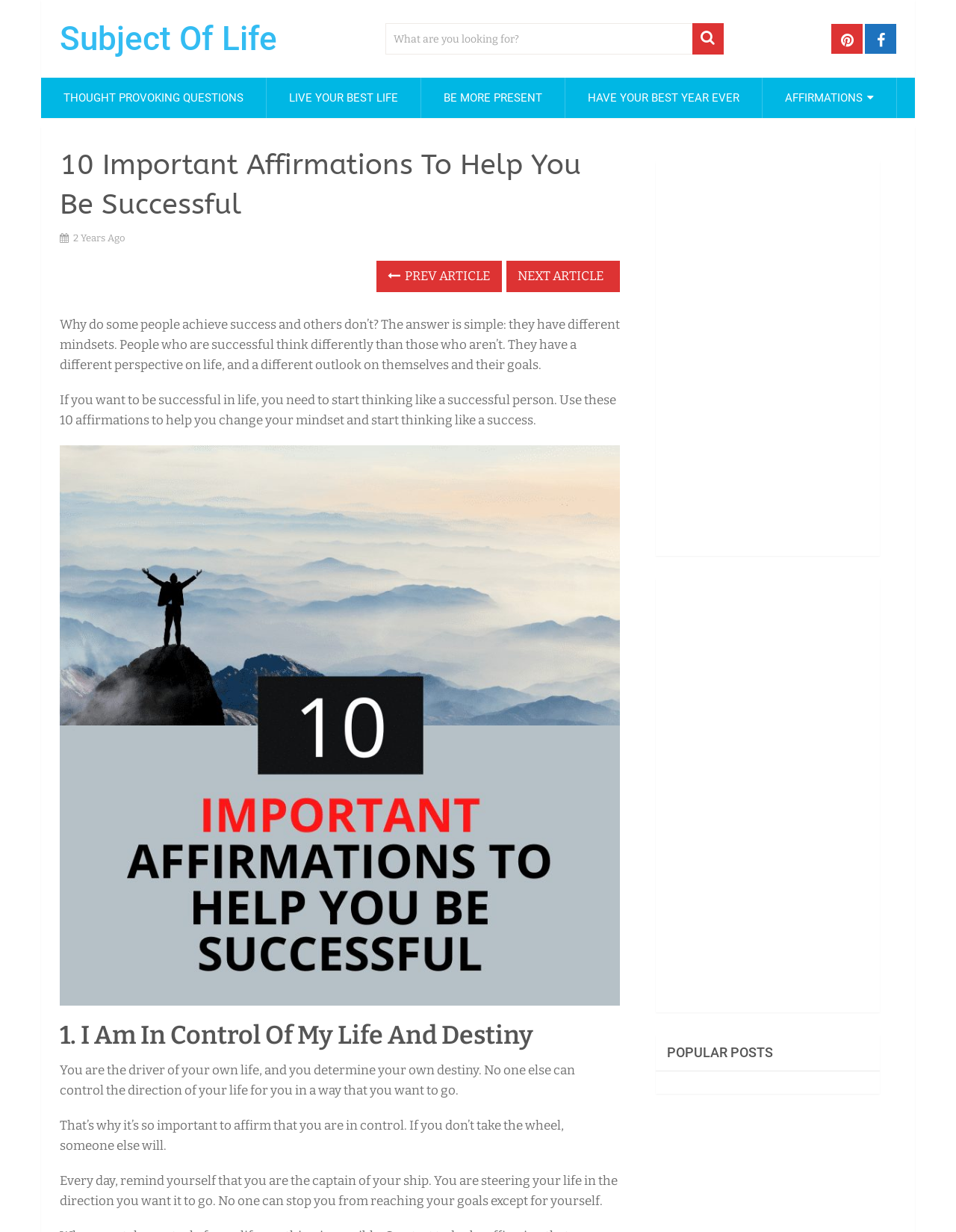Can you determine the bounding box coordinates of the area that needs to be clicked to fulfill the following instruction: "learn about the company"?

None